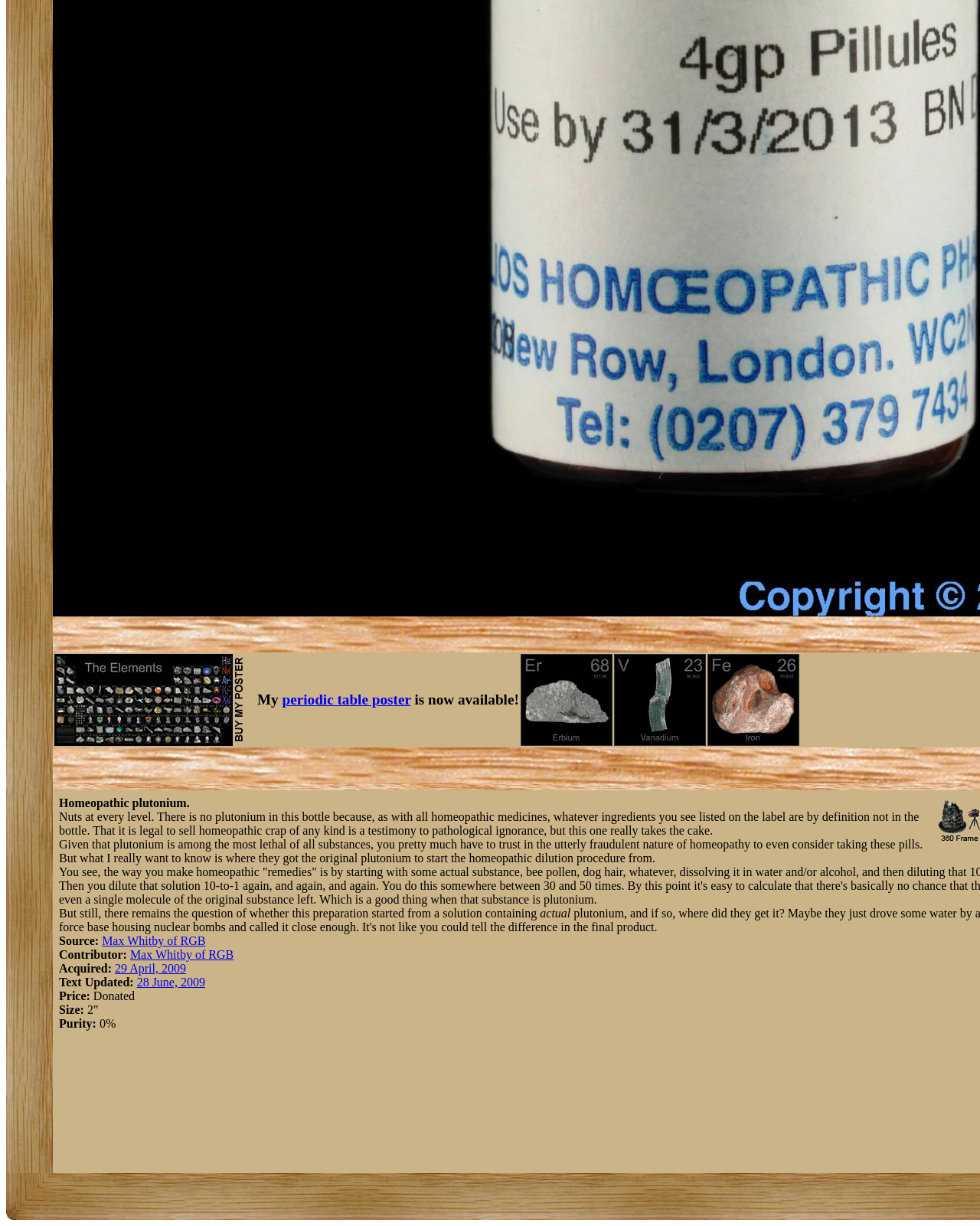Find the bounding box coordinates of the UI element according to this description: "Free Case Evaluation".

None